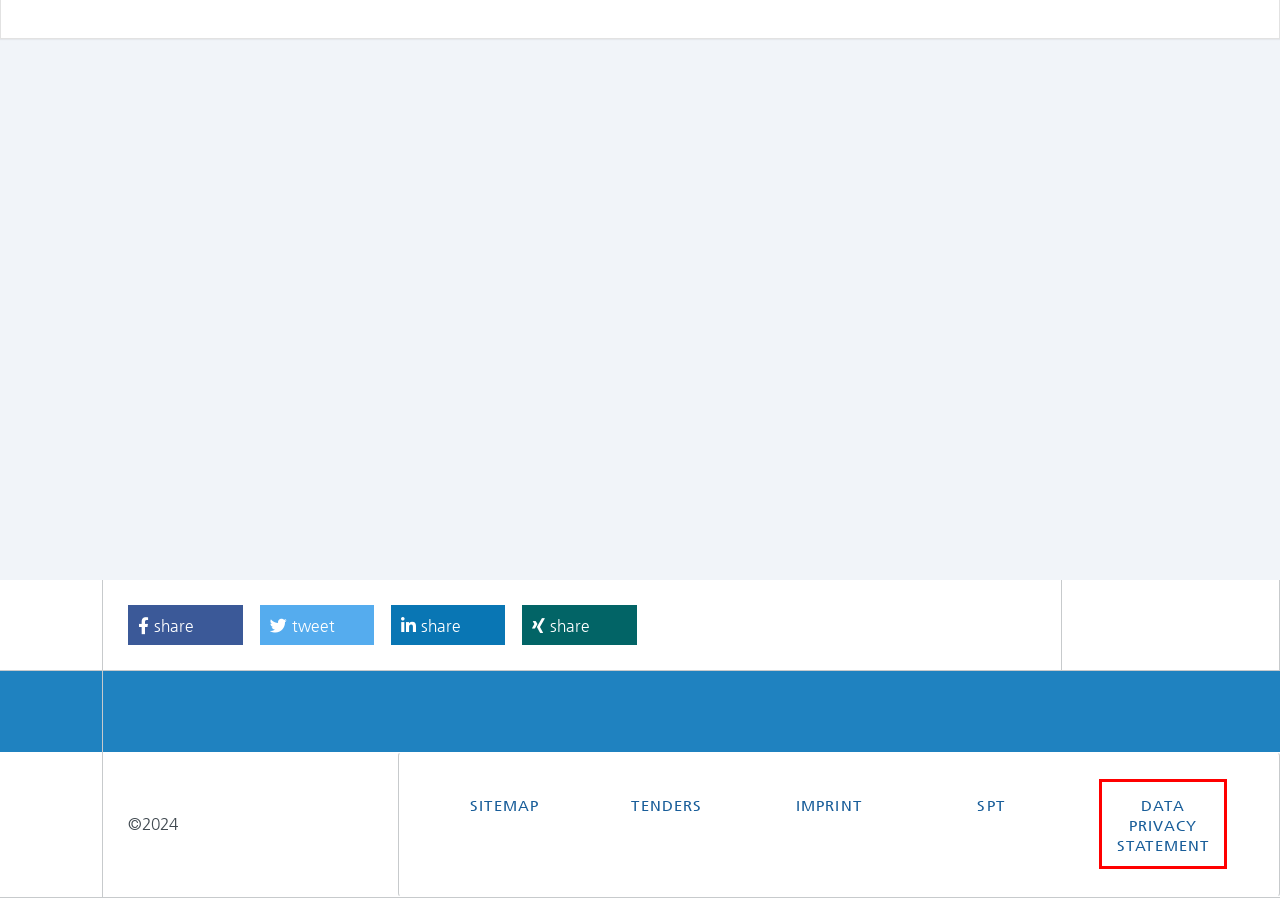Given a screenshot of a webpage with a red bounding box highlighting a UI element, choose the description that best corresponds to the new webpage after clicking the element within the red bounding box. Here are your options:
A. Publishing notes
B. Datenschutzerklärung Vergabeplattform Fraunhofer-Gesellschaft
C. Vergebene Aufträge - Fraunhofer Vergabe
D. Ausschreibungen - Fraunhofer Vergabe
E. Vergabeplattform der Fraunhofer-Gesellschaft
F. Bei XING anmelden
G. Login - Fraunhofer Vergabe
H. Kontakt - Fraunhofer Vergabeplattform für Ausschreibungen & Aufträge

B